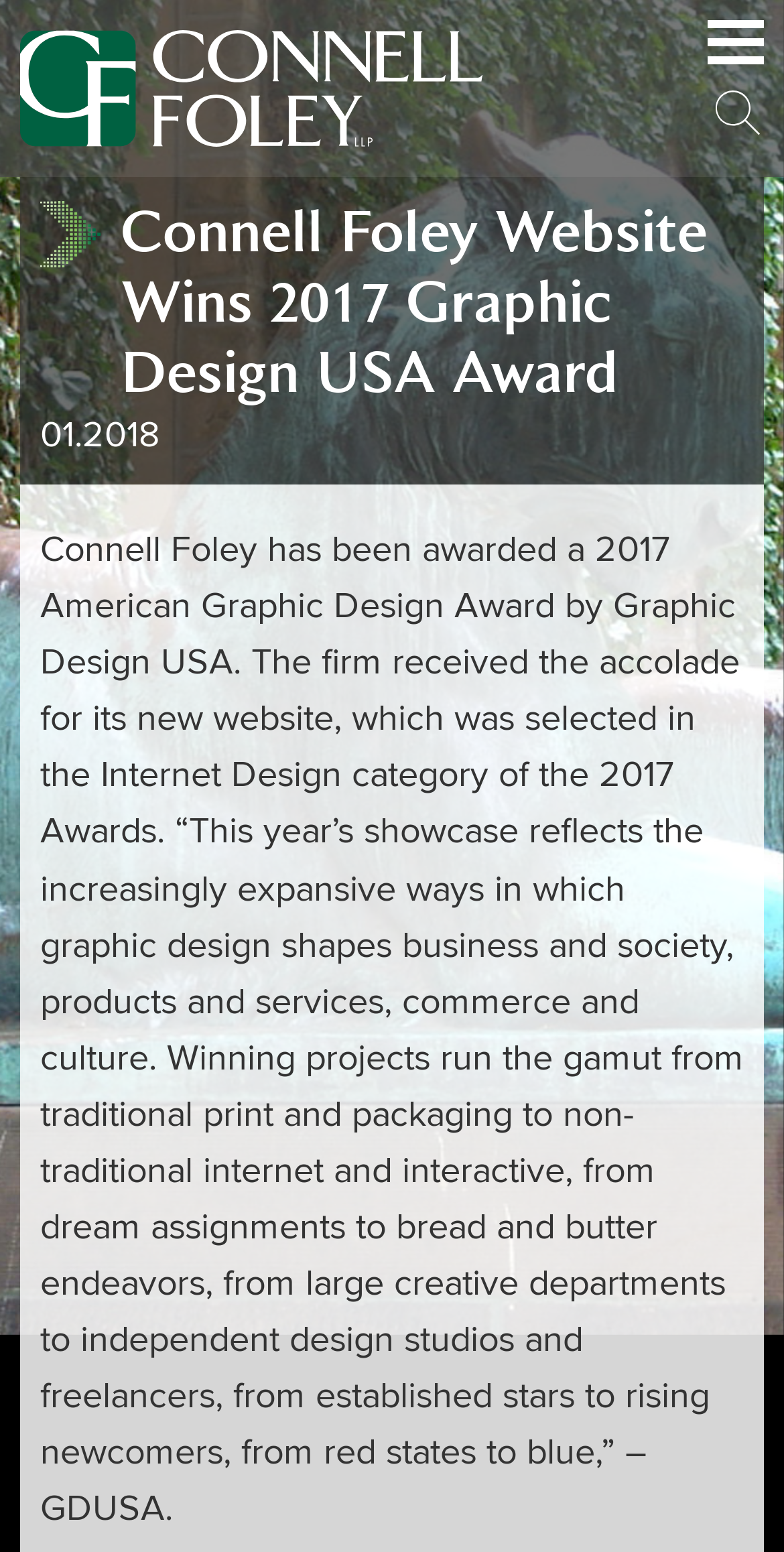Use the details in the image to answer the question thoroughly: 
When was the award received?

I found the answer by looking at the StaticText element with the text '01.2018' which is likely to be the date when the award was received.